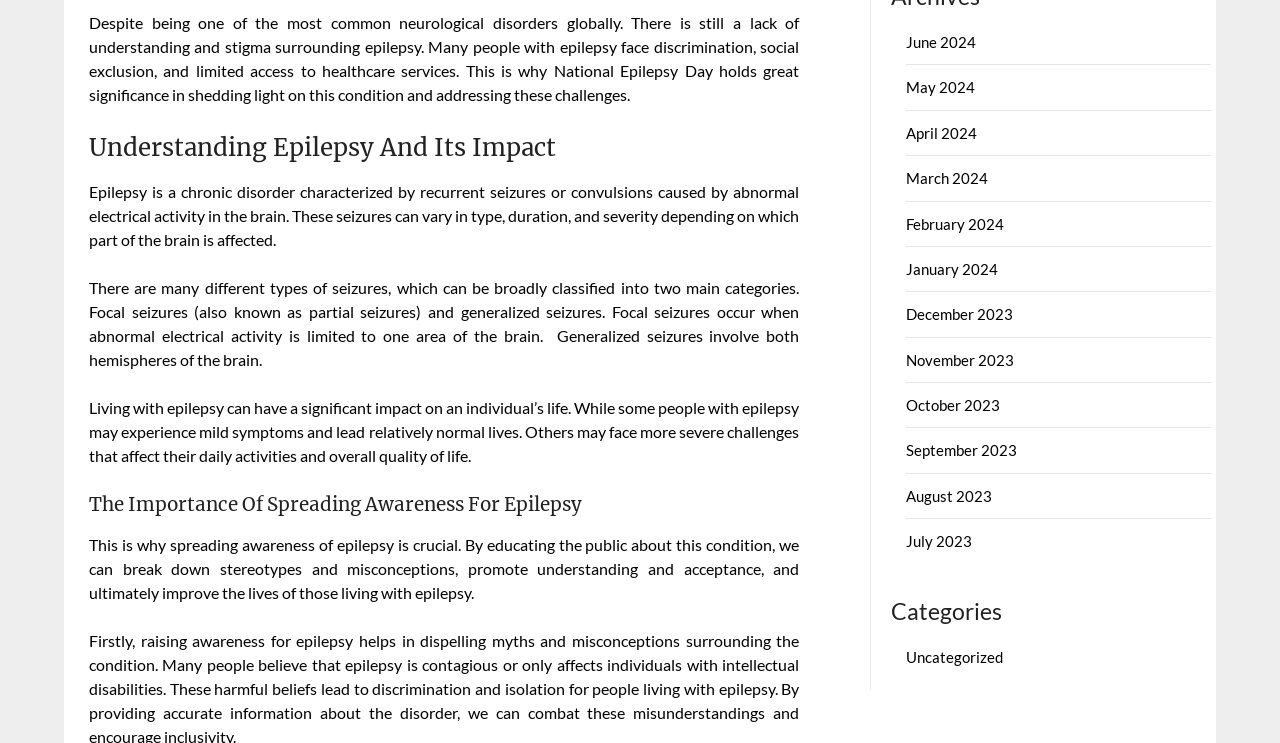What is the purpose of National Epilepsy Day?
Analyze the image and provide a thorough answer to the question.

According to the text, National Epilepsy Day holds great significance in shedding light on epilepsy and addressing the challenges faced by people with epilepsy, implying that the purpose of this day is to raise awareness about the condition.